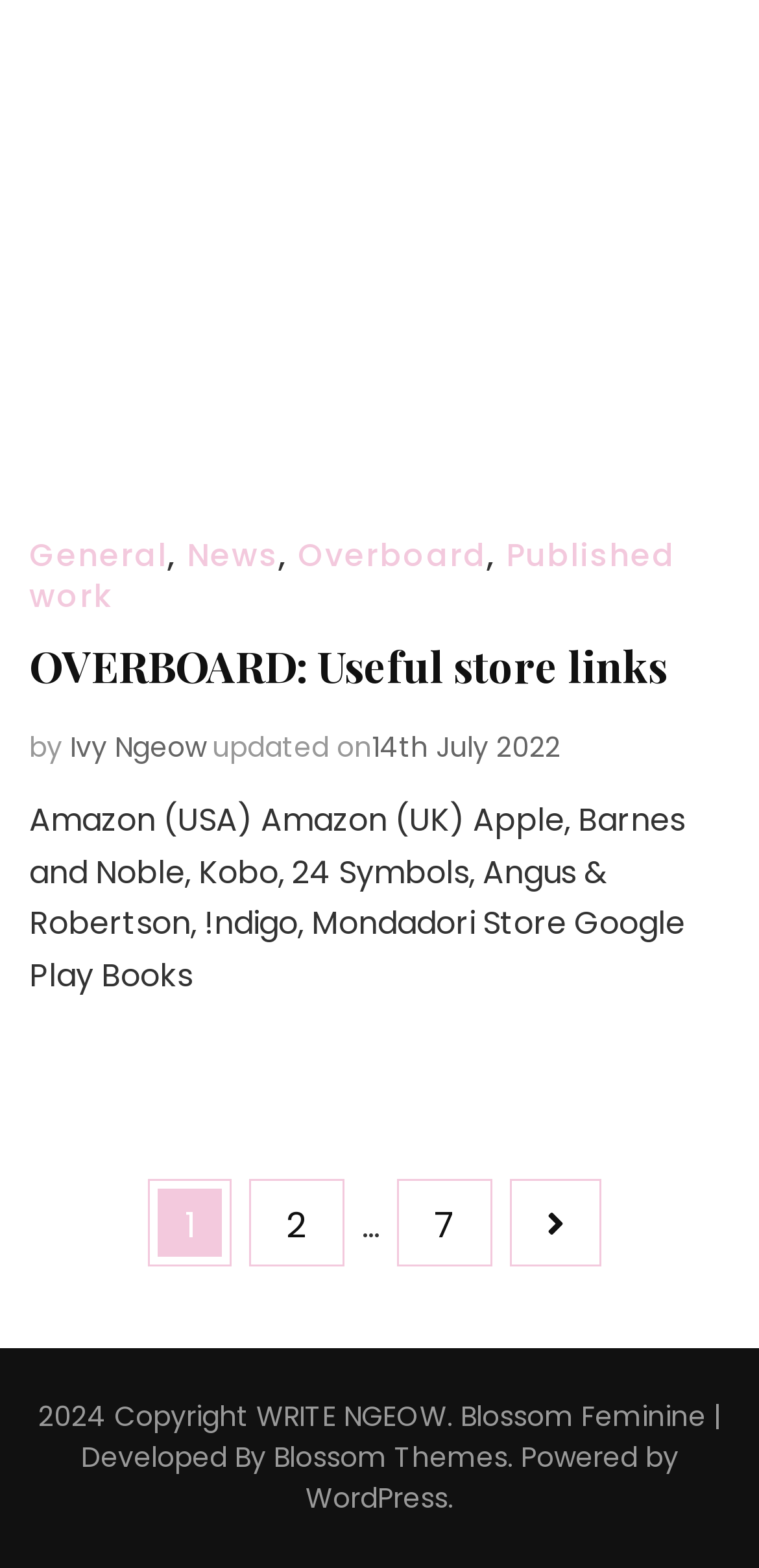Please find the bounding box coordinates of the section that needs to be clicked to achieve this instruction: "Go to page 2".

[0.328, 0.752, 0.454, 0.808]